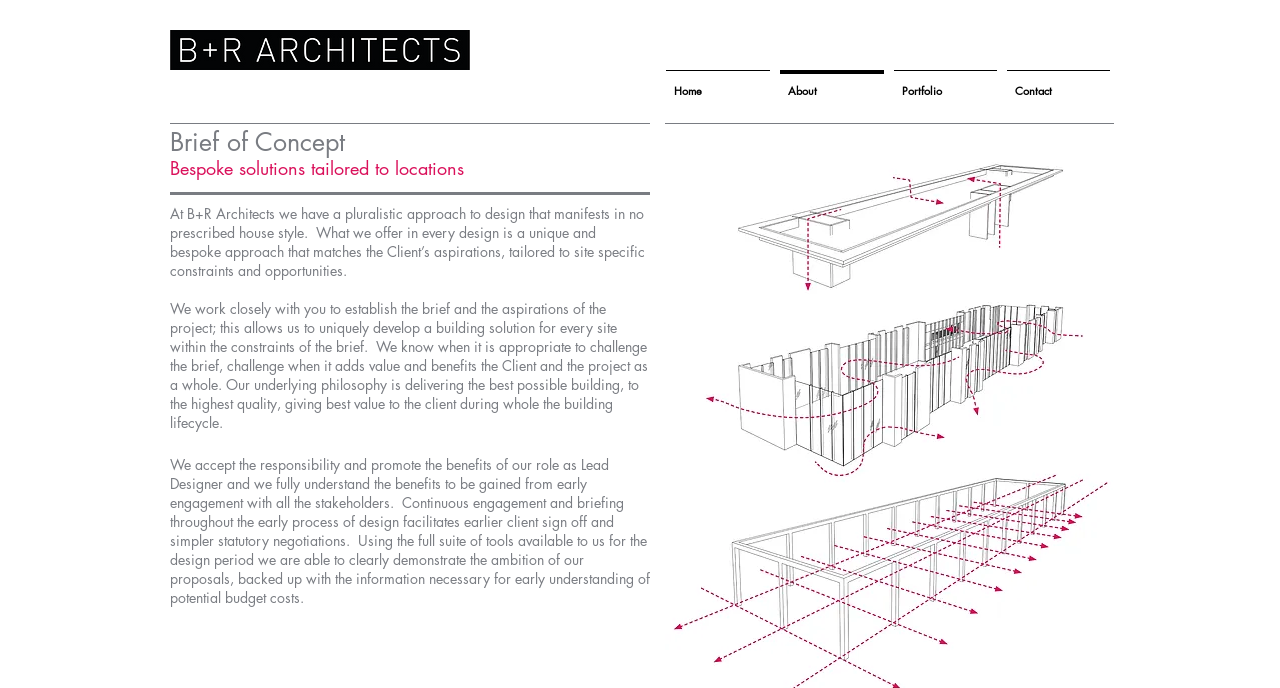What is the role of B+R Architects in a project?
Answer the question in a detailed and comprehensive manner.

I found this answer by reading the text 'We accept the responsibility and promote the benefits of our role as Lead Designer...' which explicitly states the role of B+R Architects in a project.